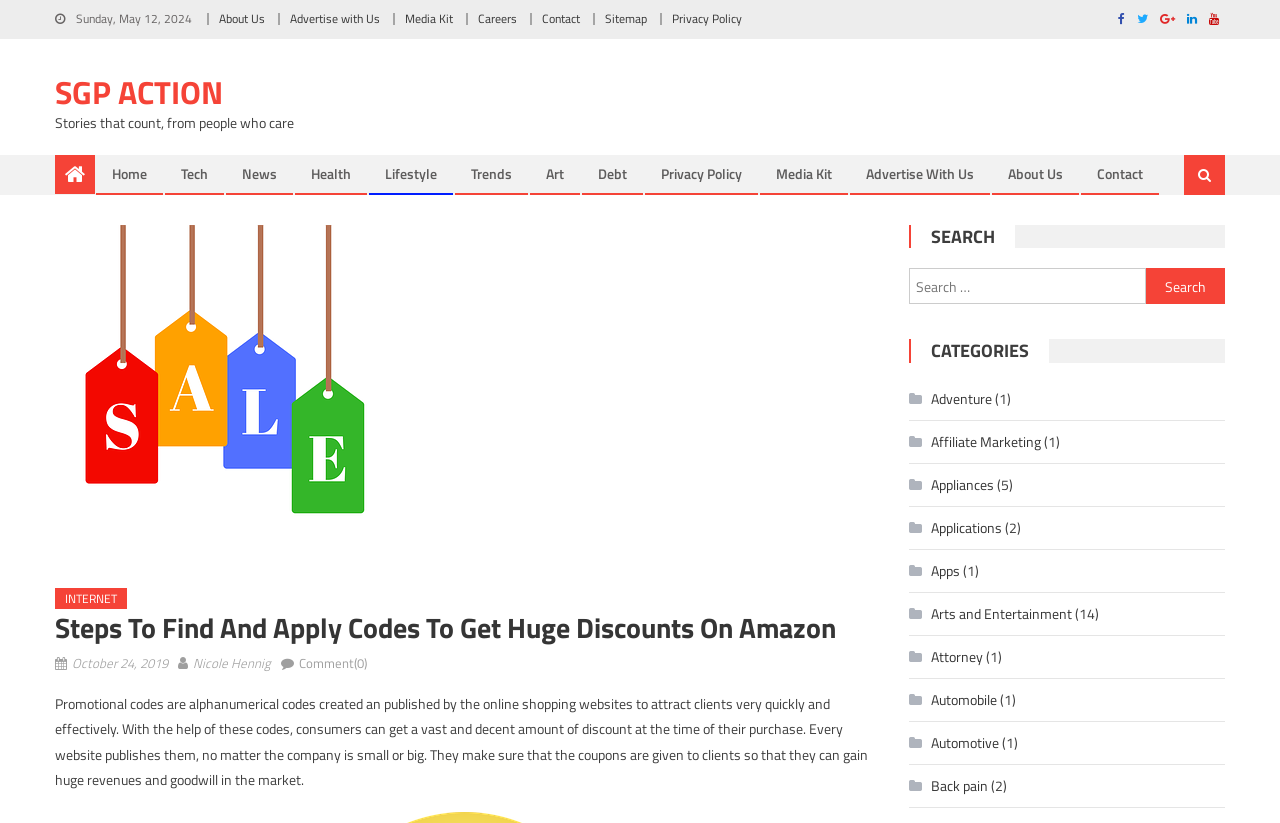Describe the entire webpage, focusing on both content and design.

This webpage appears to be a blog or news website, with a focus on providing information and resources related to promotional codes and discounts. At the top of the page, there is a horizontal navigation menu with links to various sections, including "About Us", "Advertise with Us", "Media Kit", and "Contact". Below this menu, there is a section with a series of social media icons and a search bar.

The main content of the page is divided into two columns. The left column contains a heading "Steps To Find And Apply Codes To Get Huge Discounts On Amazon" and a brief article that explains what promotional codes are and how they can be used to get discounts on online purchases. Below this article, there is a section with links to various categories, including "INTERNET", "Tech", "News", "Health", and "Lifestyle".

The right column contains a search bar with a heading "SEARCH" and a button to submit a search query. Below the search bar, there is a section with a heading "CATEGORIES" and a list of links to various categories, including "Adventure", "Affiliate Marketing", "Appliances", and "Applications". Each category link has a corresponding icon and a number in parentheses, indicating the number of articles or resources available in that category.

At the top of the page, there is a date "Sunday, May 12, 2024" and a series of links to other sections of the website, including "Home", "Tech", "News", and "Health". There is also a figure or image on the page, but its contents are not specified. Overall, the webpage appears to be a resource for people looking for information on promotional codes and discounts, as well as a platform for reading news and articles on various topics.